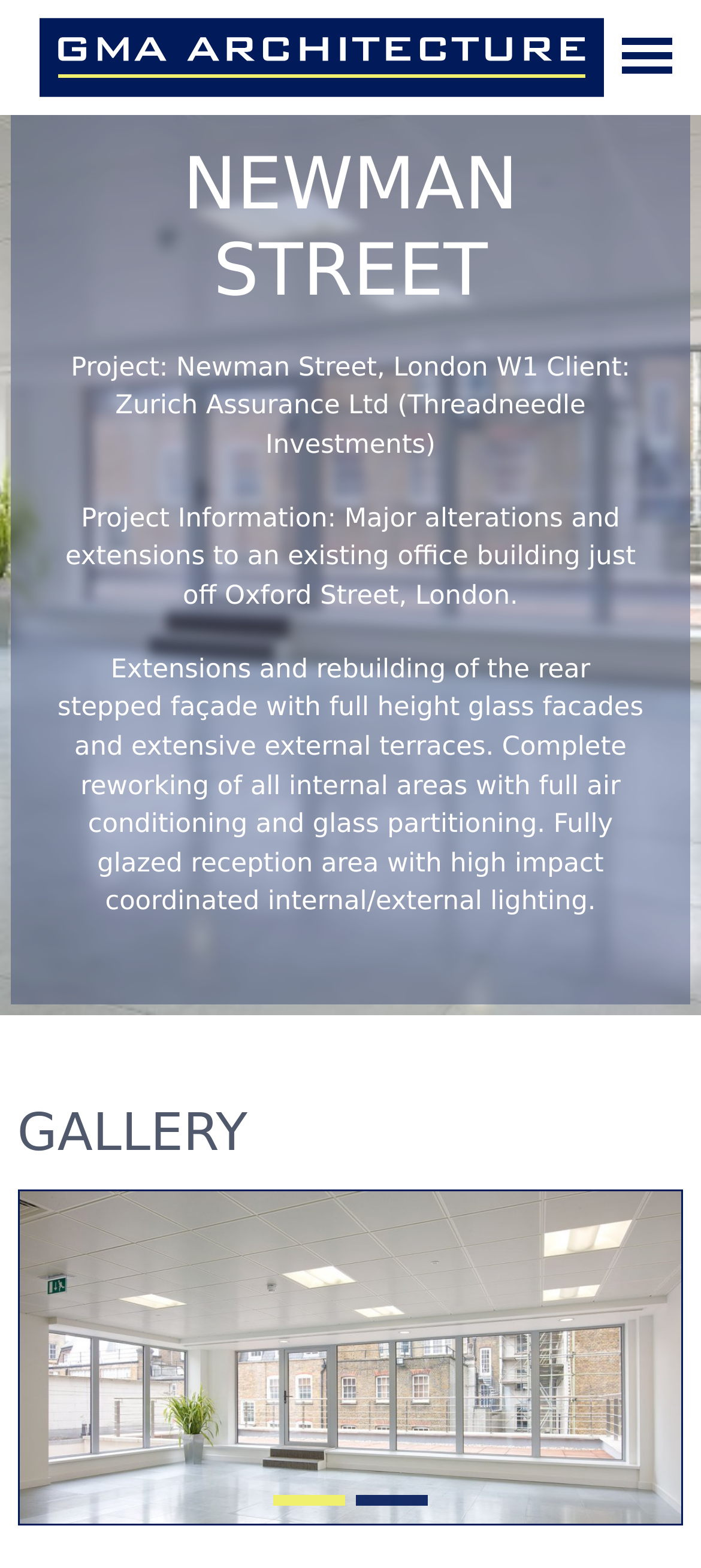Using the format (top-left x, top-left y, bottom-right x, bottom-right y), provide the bounding box coordinates for the described UI element. All values should be floating point numbers between 0 and 1: Piibot

None